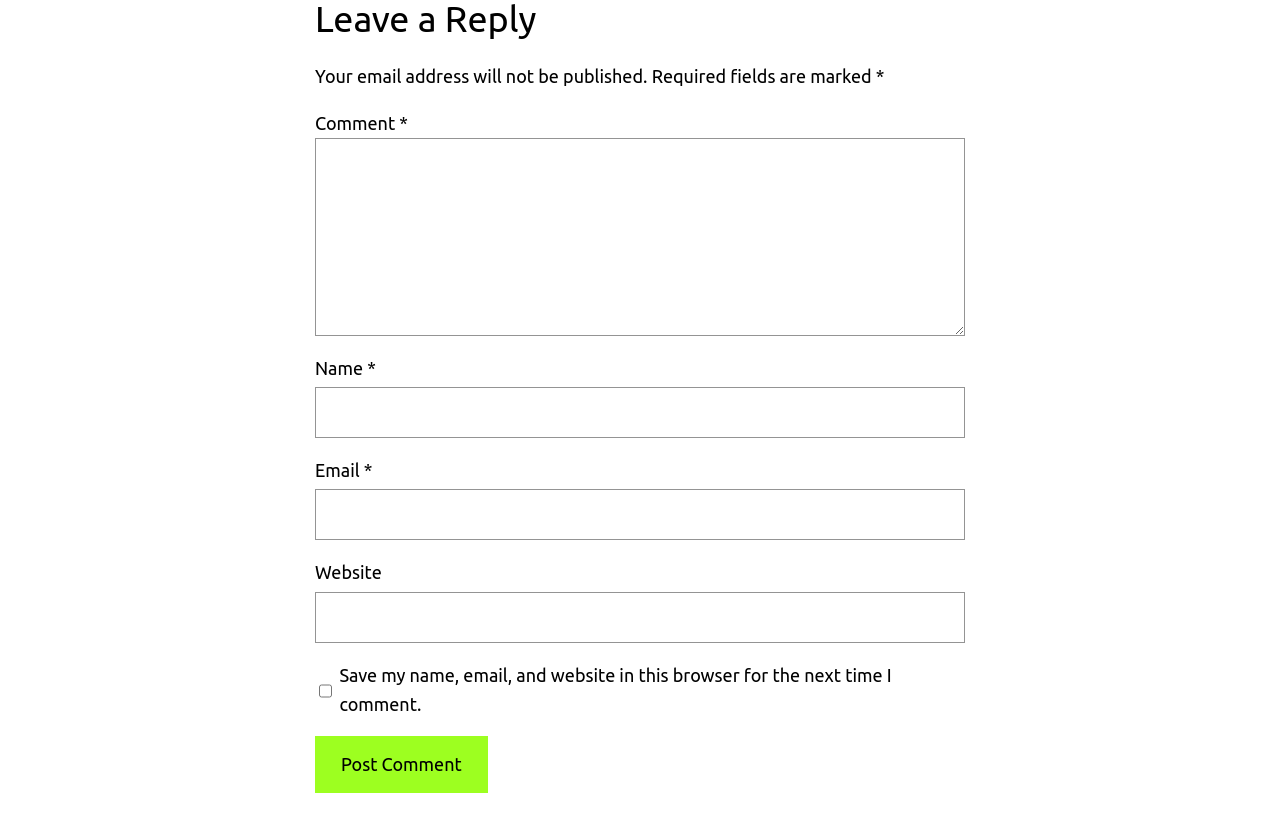How many textboxes are there on the webpage?
Observe the image and answer the question with a one-word or short phrase response.

4